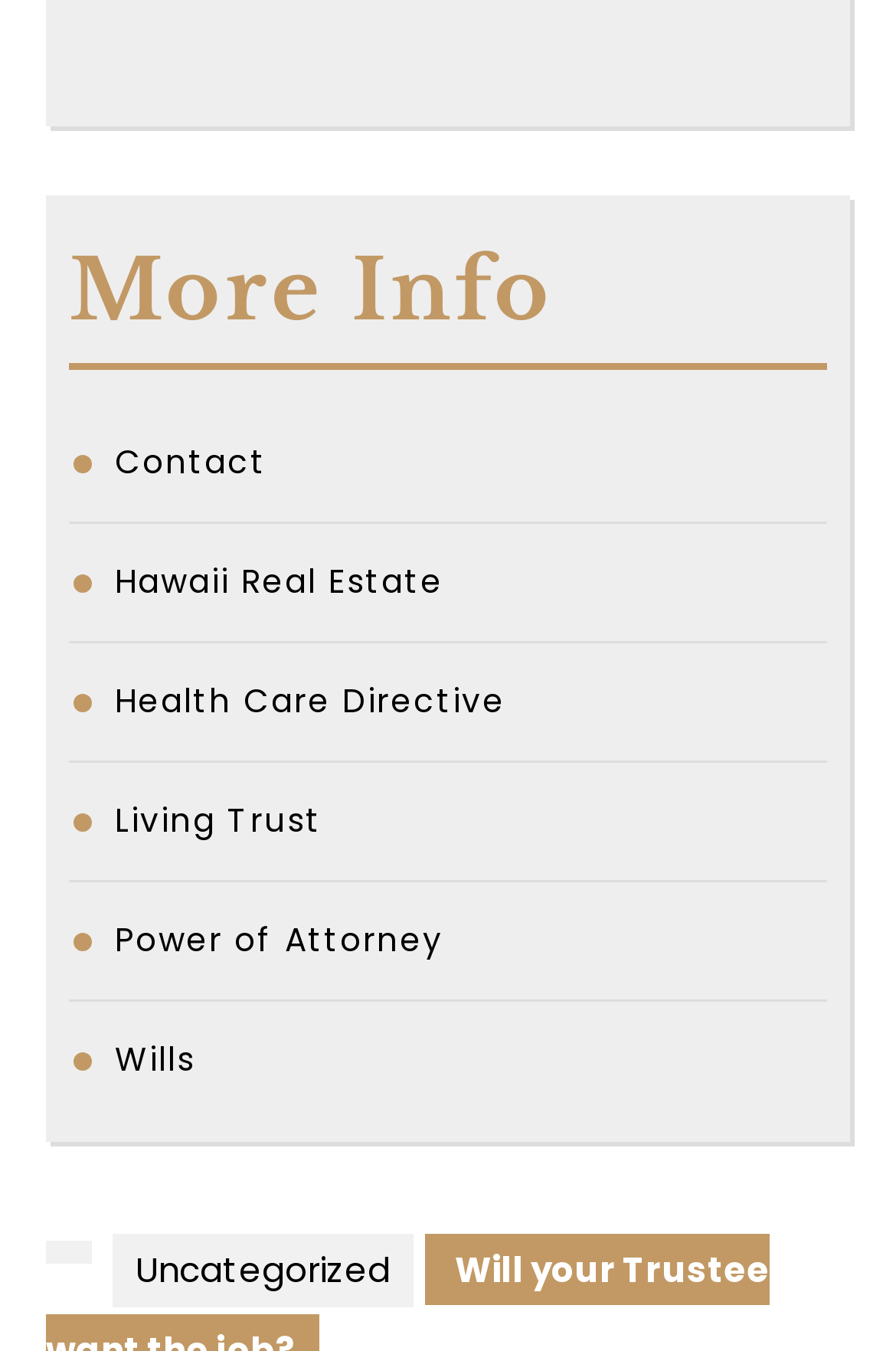Respond to the following question with a brief word or phrase:
What is the first link under 'More Info'?

Contact